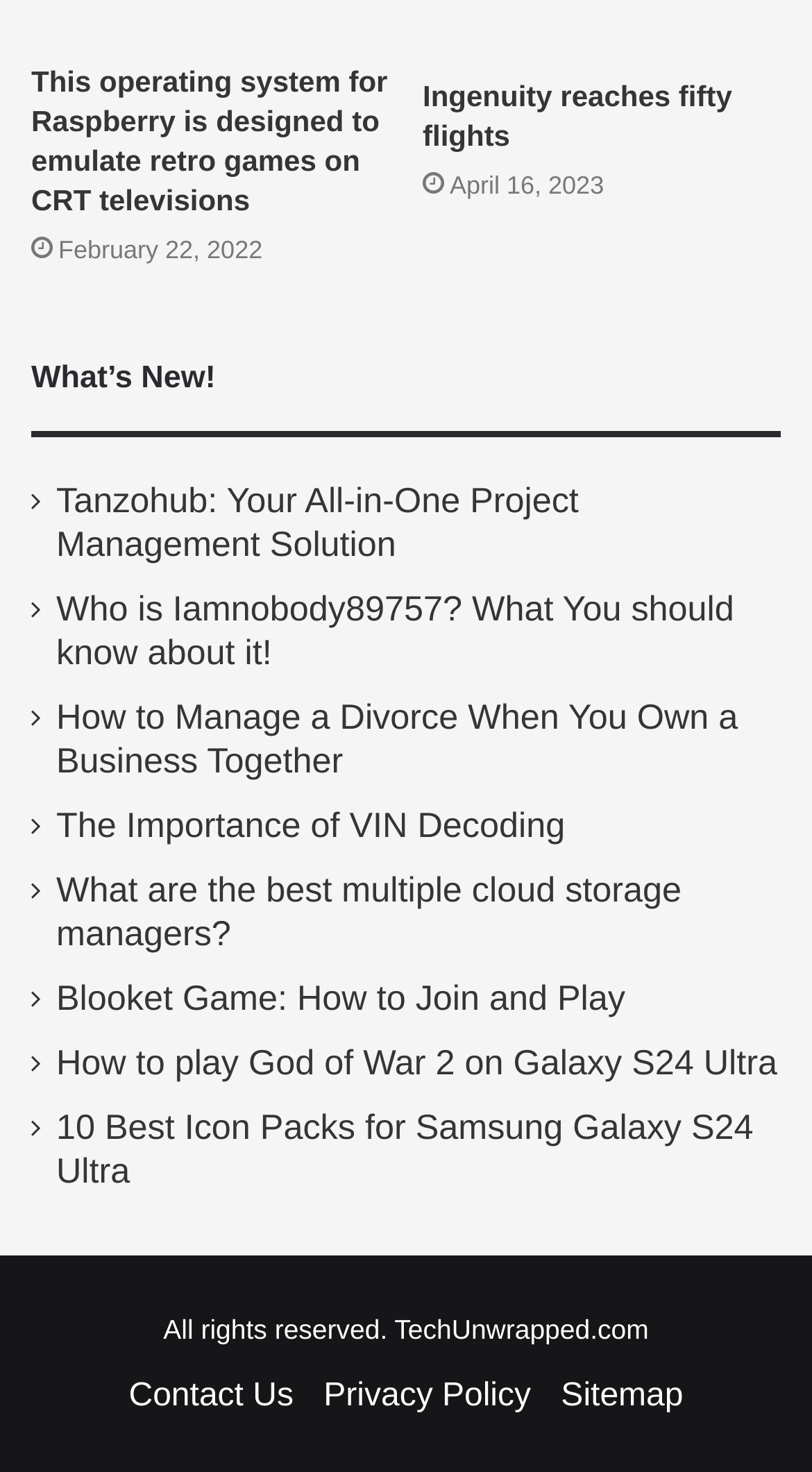Answer with a single word or phrase: 
How many links are in the Primary Sidebar?

9